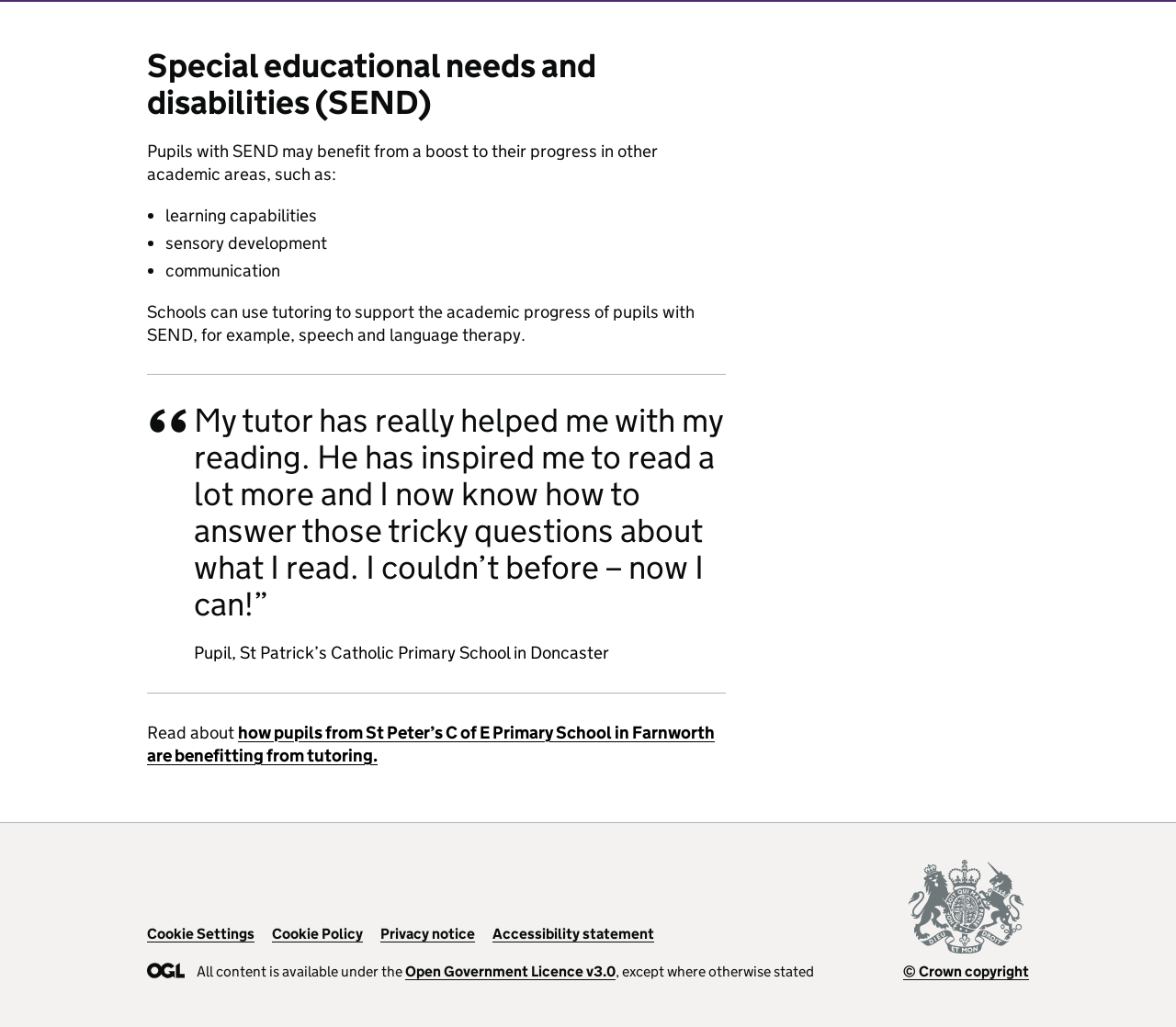Determine the bounding box coordinates of the UI element described below. Use the format (top-left x, top-left y, bottom-right x, bottom-right y) with floating point numbers between 0 and 1: Open Government Licence v3.0

[0.345, 0.937, 0.523, 0.954]